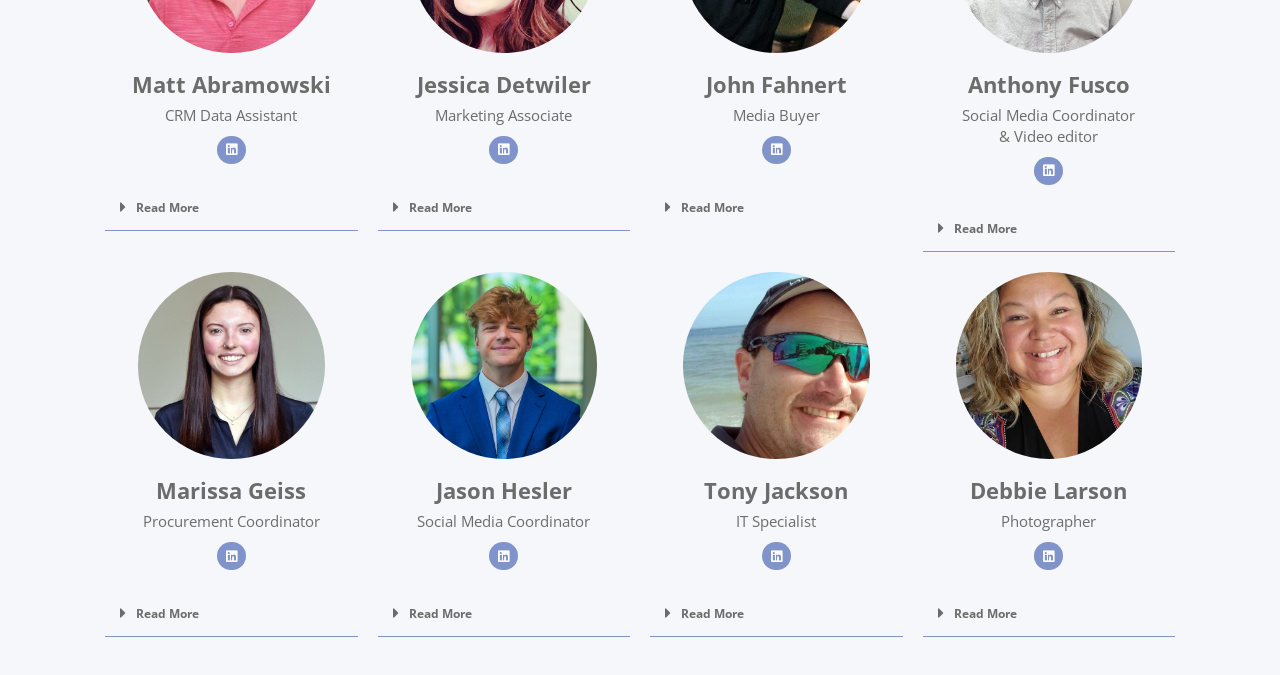Give the bounding box coordinates for this UI element: "Houma". The coordinates should be four float numbers between 0 and 1, arranged as [left, top, right, bottom].

None